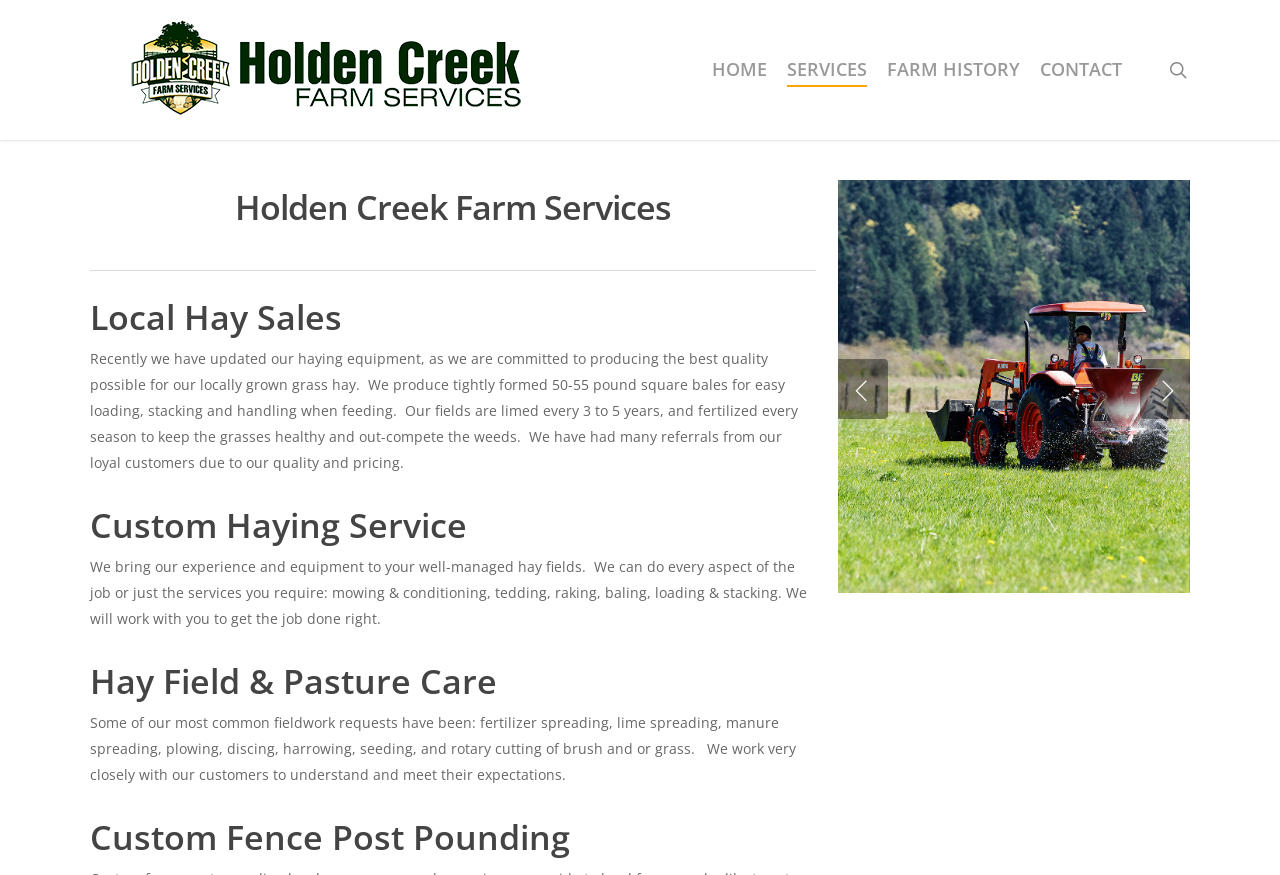What is the weight of the square bales?
Please use the visual content to give a single word or phrase answer.

50-55 pounds